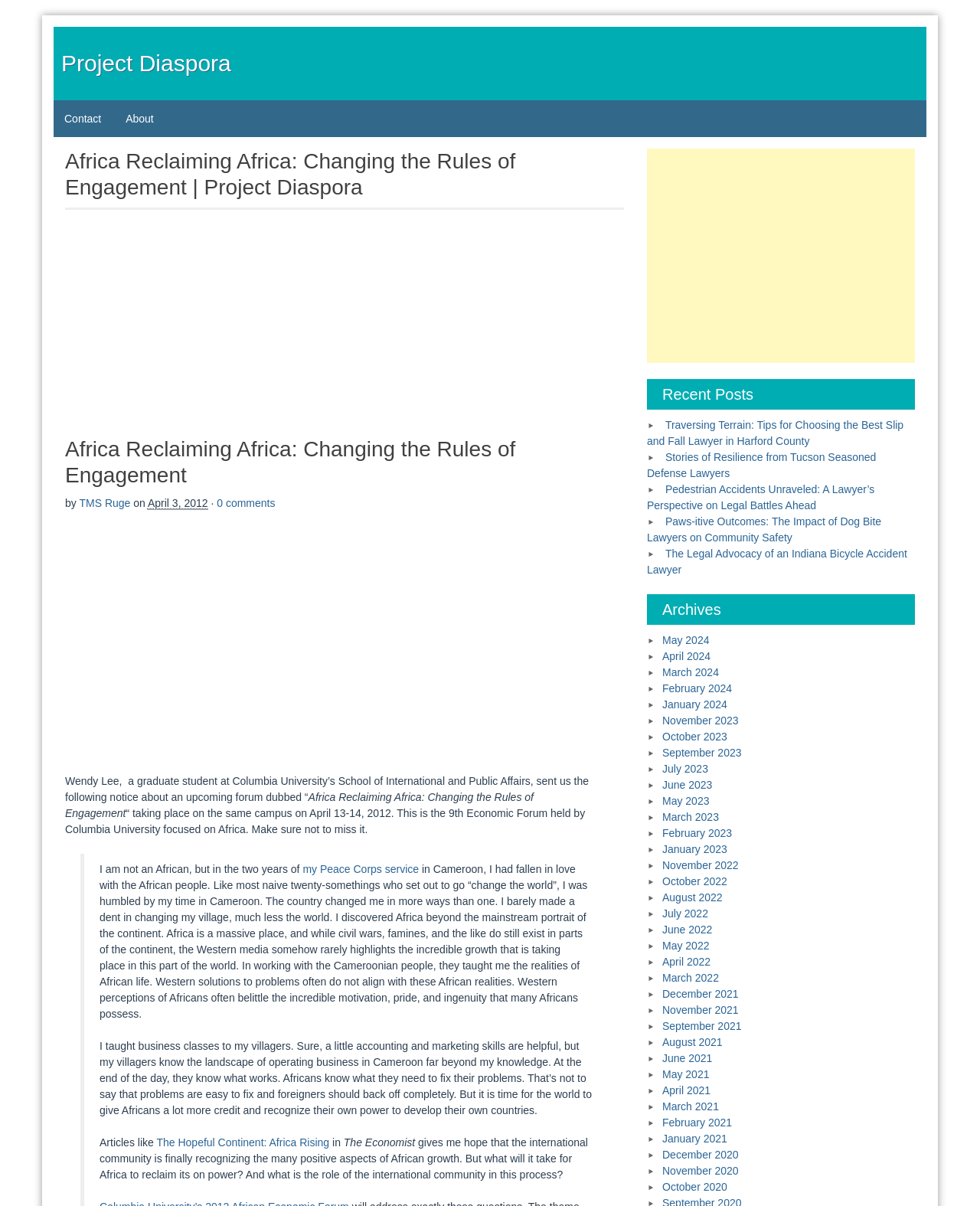Offer a meticulous description of the webpage's structure and content.

This webpage is about an upcoming forum called "Africa Reclaiming Africa: Changing the Rules of Engagement" and features an article written by Wendy Lee, a graduate student at Columbia University's School of International and Public Affairs. 

At the top of the page, there is a navigation menu with links to "Contact" and "About" sections. Below the navigation menu, there is a heading that displays the title of the forum, followed by an advertisement iframe. 

The main content of the page is divided into two sections. The first section is an article written by Wendy Lee, which discusses her experience in Cameroon during her Peace Corps service and how it changed her perspective on Africa. The article also mentions an upcoming economic forum at Columbia University focused on Africa.

The second section is a list of recent posts, archives, and links to other articles. There are five recent posts with titles related to law and accidents, and an archives section with links to articles from different months and years, ranging from 2020 to 2024.